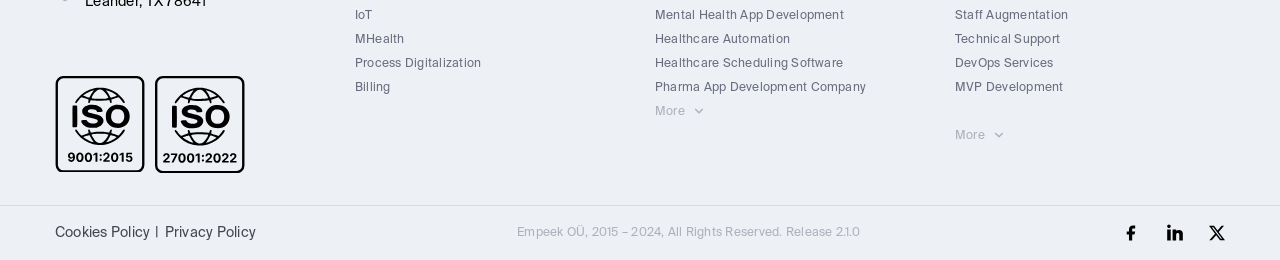Please locate the bounding box coordinates of the element's region that needs to be clicked to follow the instruction: "Click on Healthcare CRM". The bounding box coordinates should be provided as four float numbers between 0 and 1, i.e., [left, top, right, bottom].

[0.512, 0.501, 0.723, 0.547]